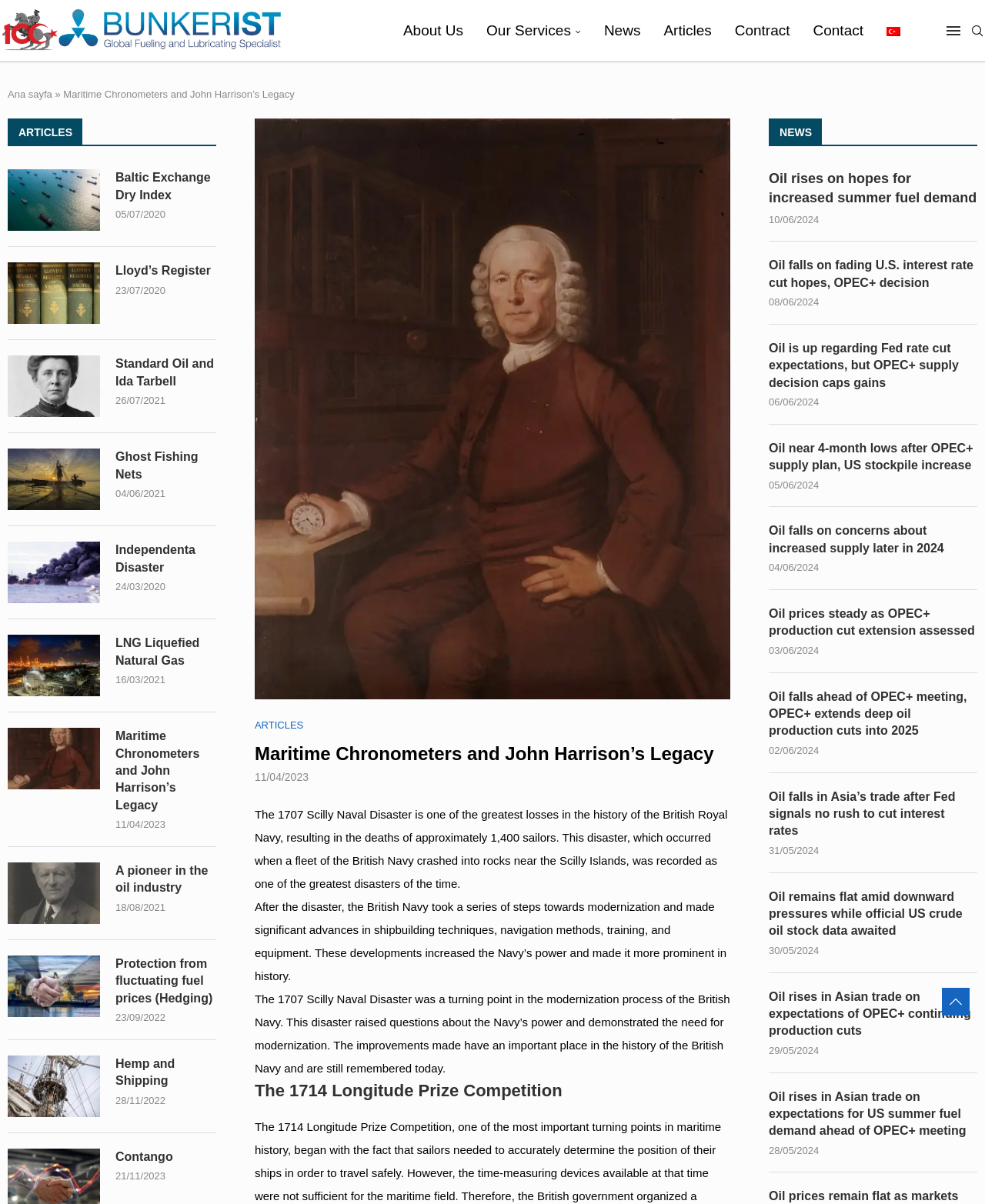Locate the bounding box coordinates of the element's region that should be clicked to carry out the following instruction: "Sort the collections". The coordinates need to be four float numbers between 0 and 1, i.e., [left, top, right, bottom].

None